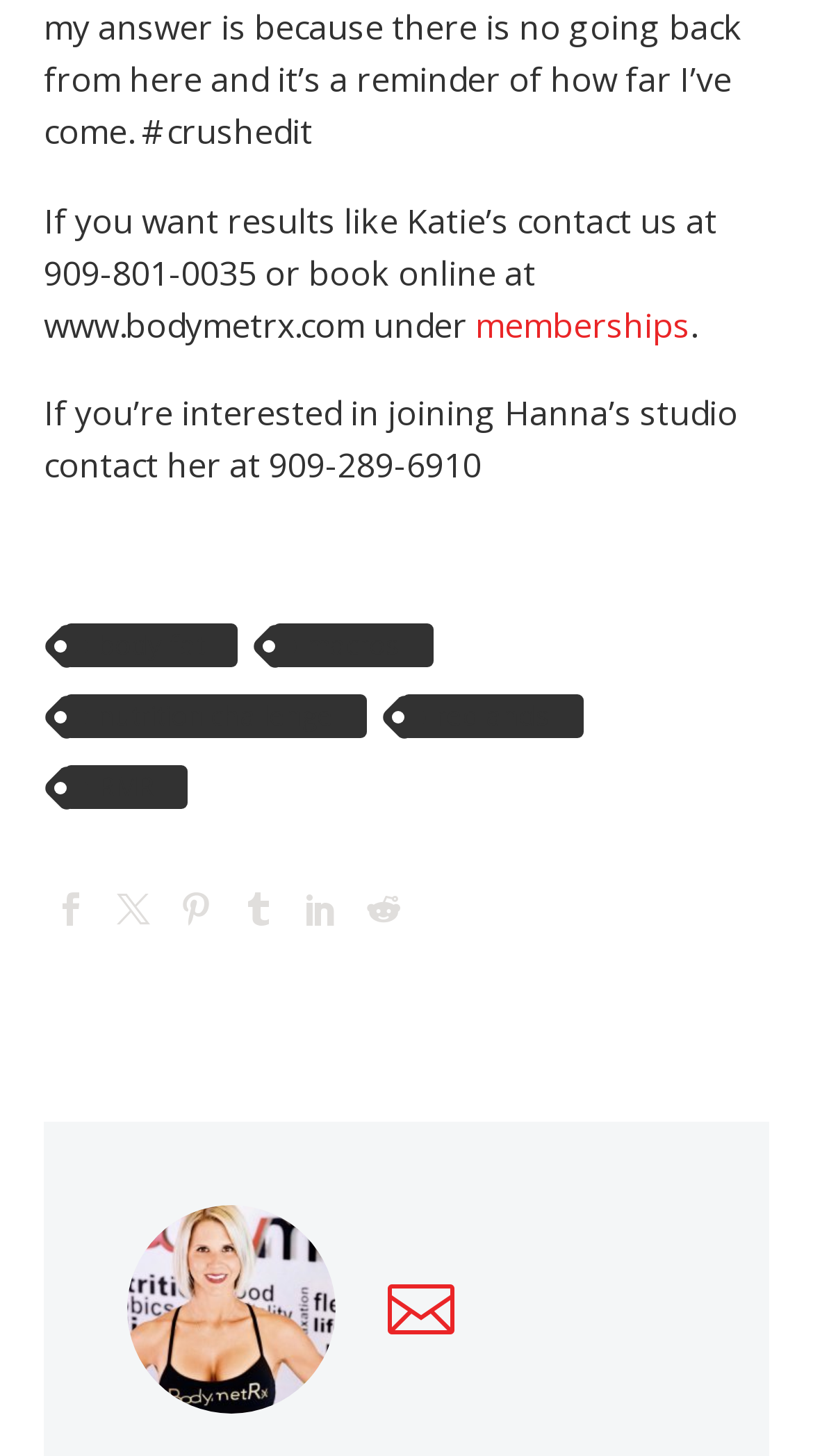What is the phone number to contact for results like Katie's?
Based on the content of the image, thoroughly explain and answer the question.

The phone number can be found in the first sentence of the webpage, which states 'If you want results like Katie’s contact us at 909-801-0035 or book online at www.bodymetrx.com under'.